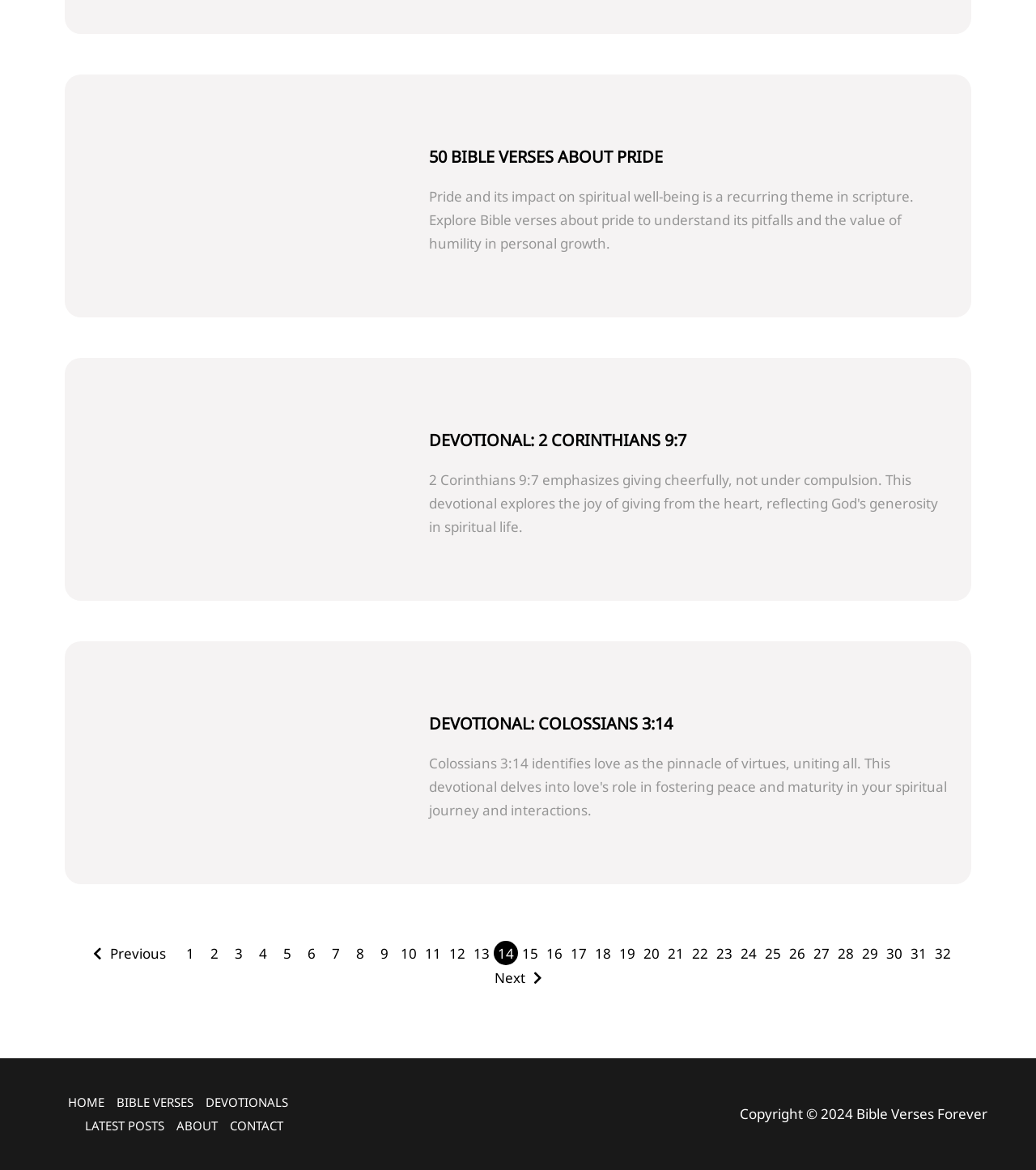Give a one-word or phrase response to the following question: How many navigation links are there in the site navigation menu?

6